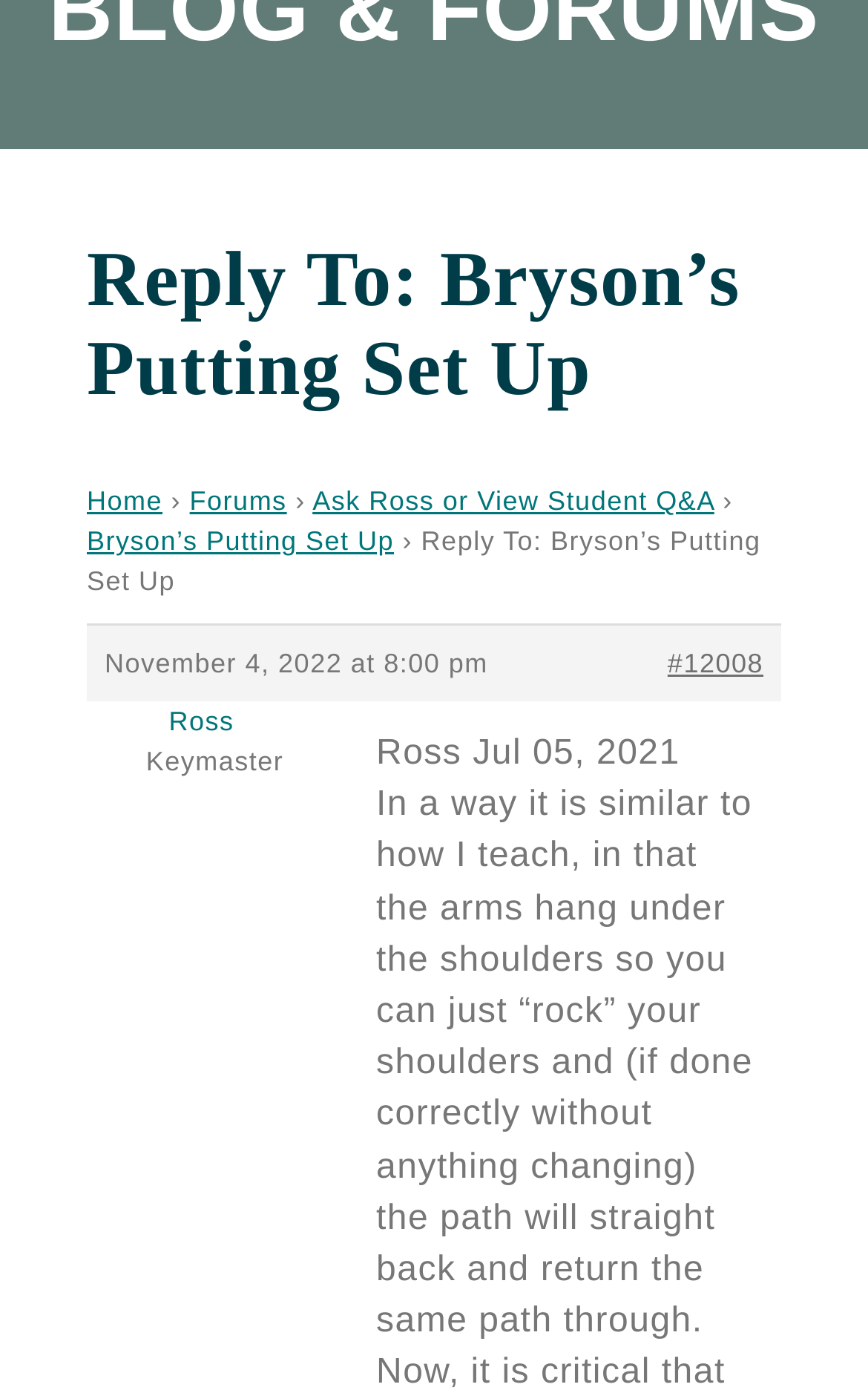Determine the bounding box coordinates in the format (top-left x, top-left y, bottom-right x, bottom-right y). Ensure all values are floating point numbers between 0 and 1. Identify the bounding box of the UI element described by: Forums

[0.218, 0.349, 0.33, 0.372]